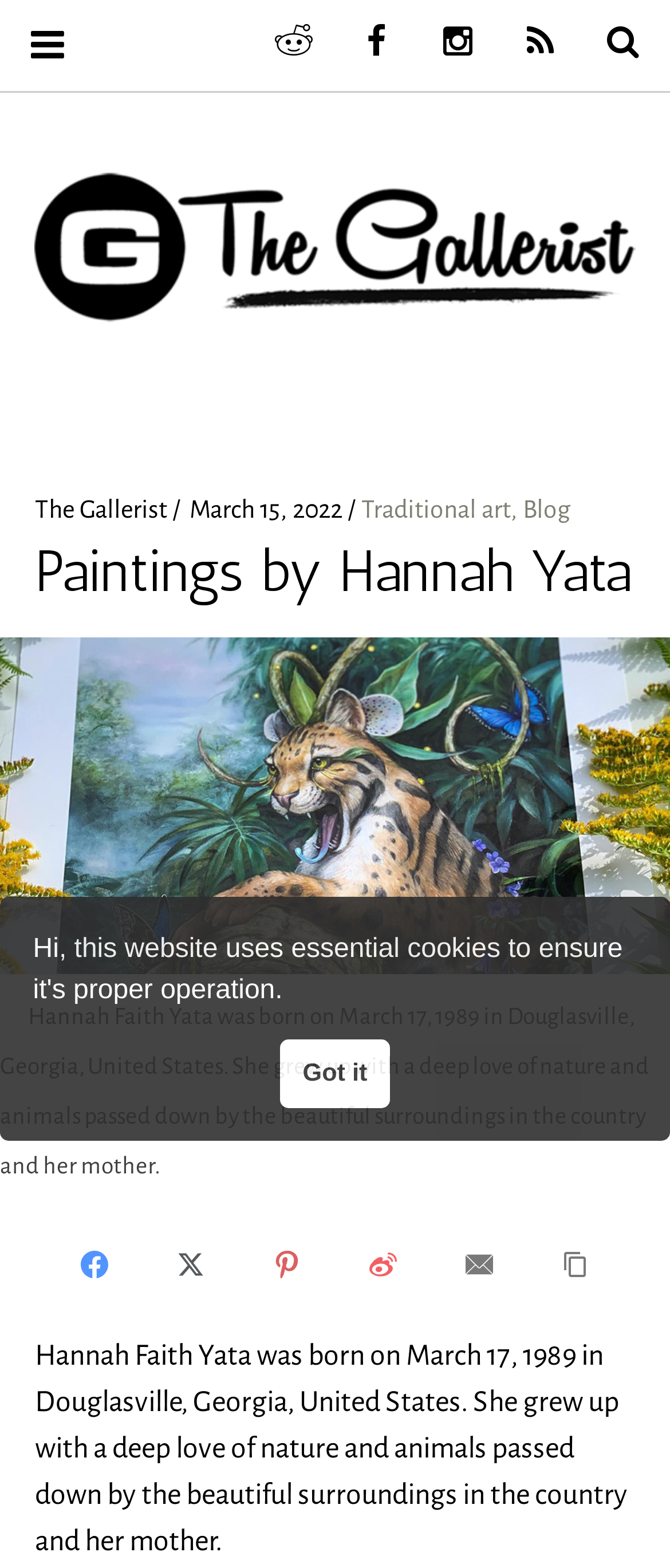Please provide a comprehensive answer to the question based on the screenshot: What is the date of the blog post?

The answer can be found in the link 'March 15, 2022' which is a child element of the header 'THE GALLERIST'.